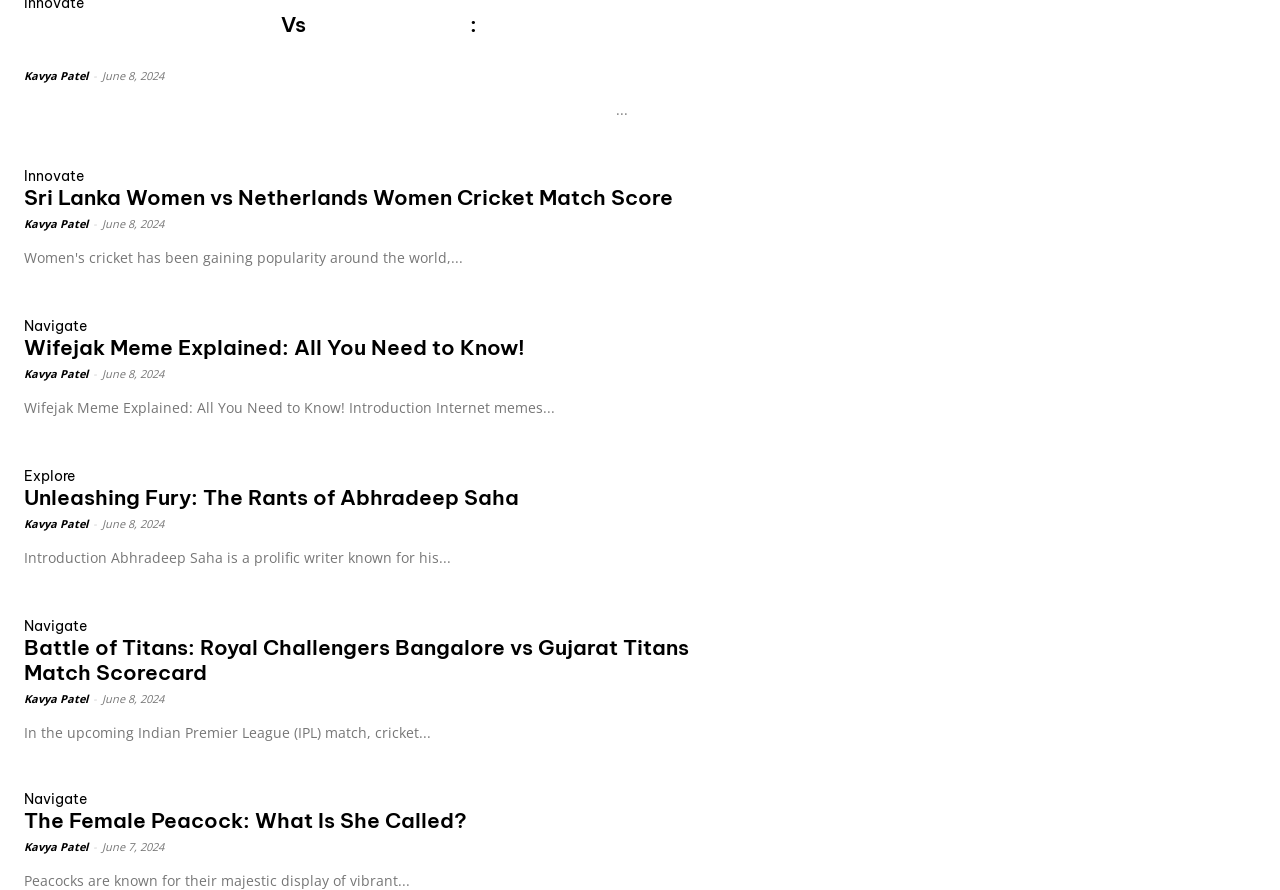Please locate the bounding box coordinates of the element's region that needs to be clicked to follow the instruction: "Click on the link to view the scorecard of Royal Challengers Bangalore vs Rajasthan Royals". The bounding box coordinates should be provided as four float numbers between 0 and 1, i.e., [left, top, right, bottom].

[0.019, 0.014, 0.553, 0.07]